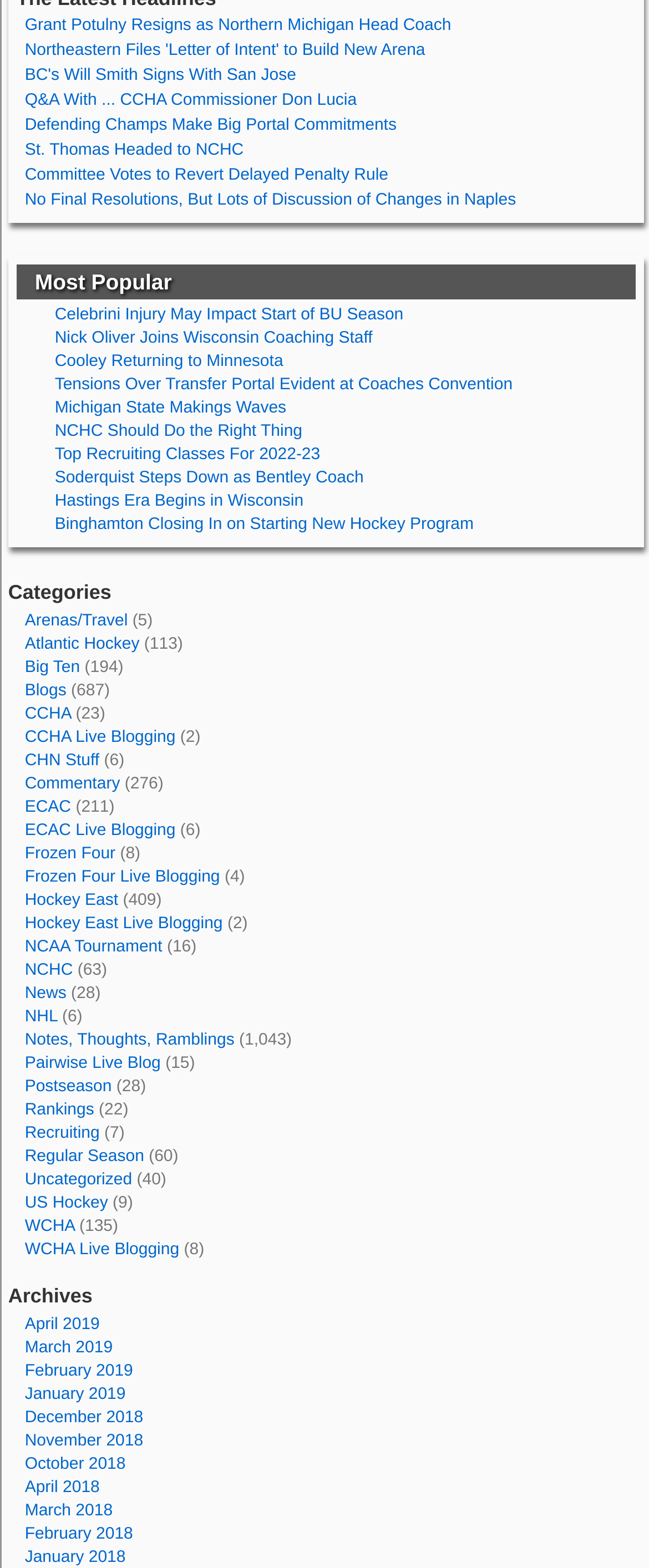Can you give a detailed response to the following question using the information from the image? What is the title of the first news article?

I looked at the list of news articles and found that the first one is 'Grant Potulny Resigns as Northern Michigan Head Coach', which is a link at the top of the page.